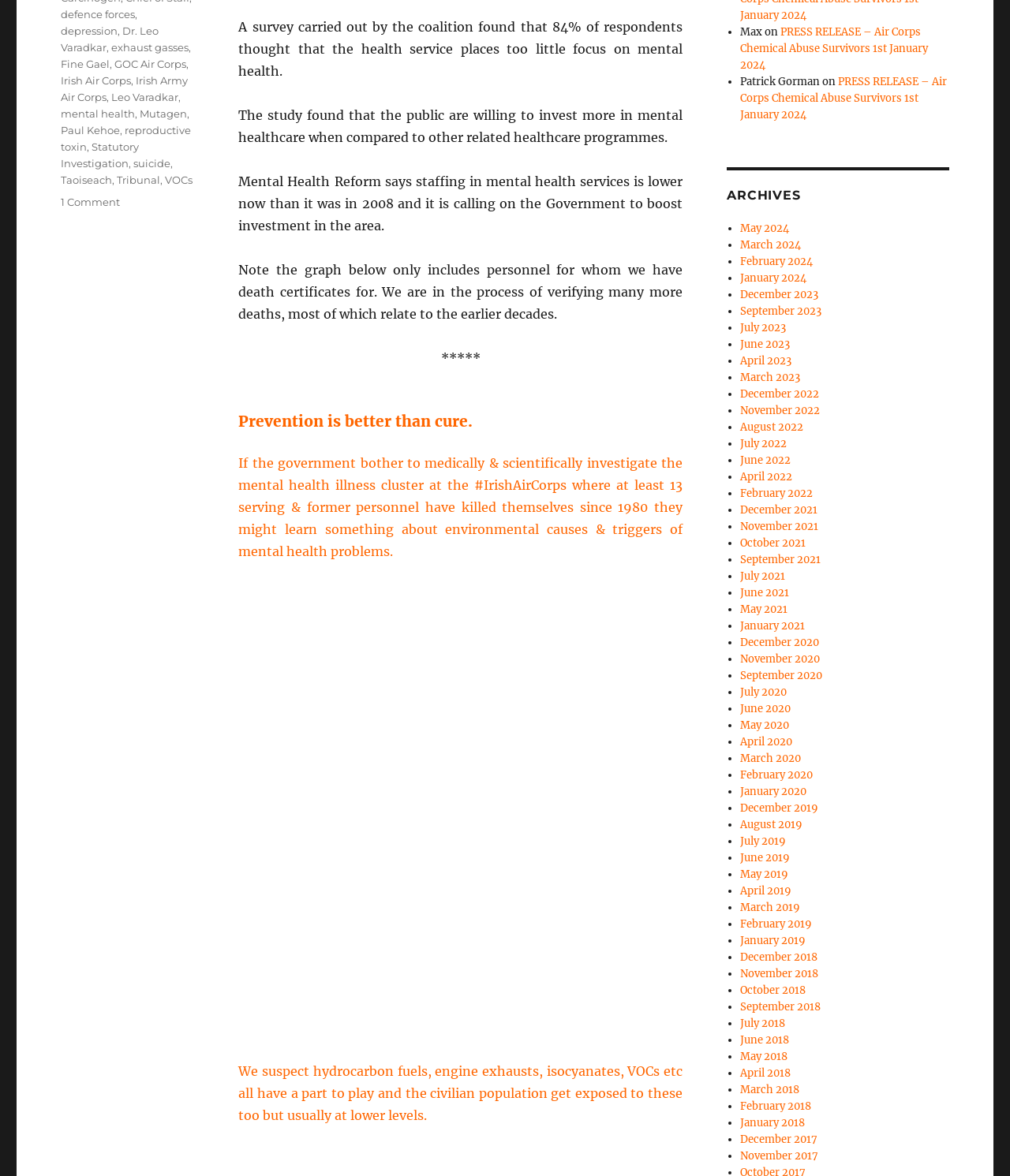What is the topic of the press release mentioned on the webpage?
Based on the image, answer the question with a single word or brief phrase.

Air Corps Chemical Abuse Survivors